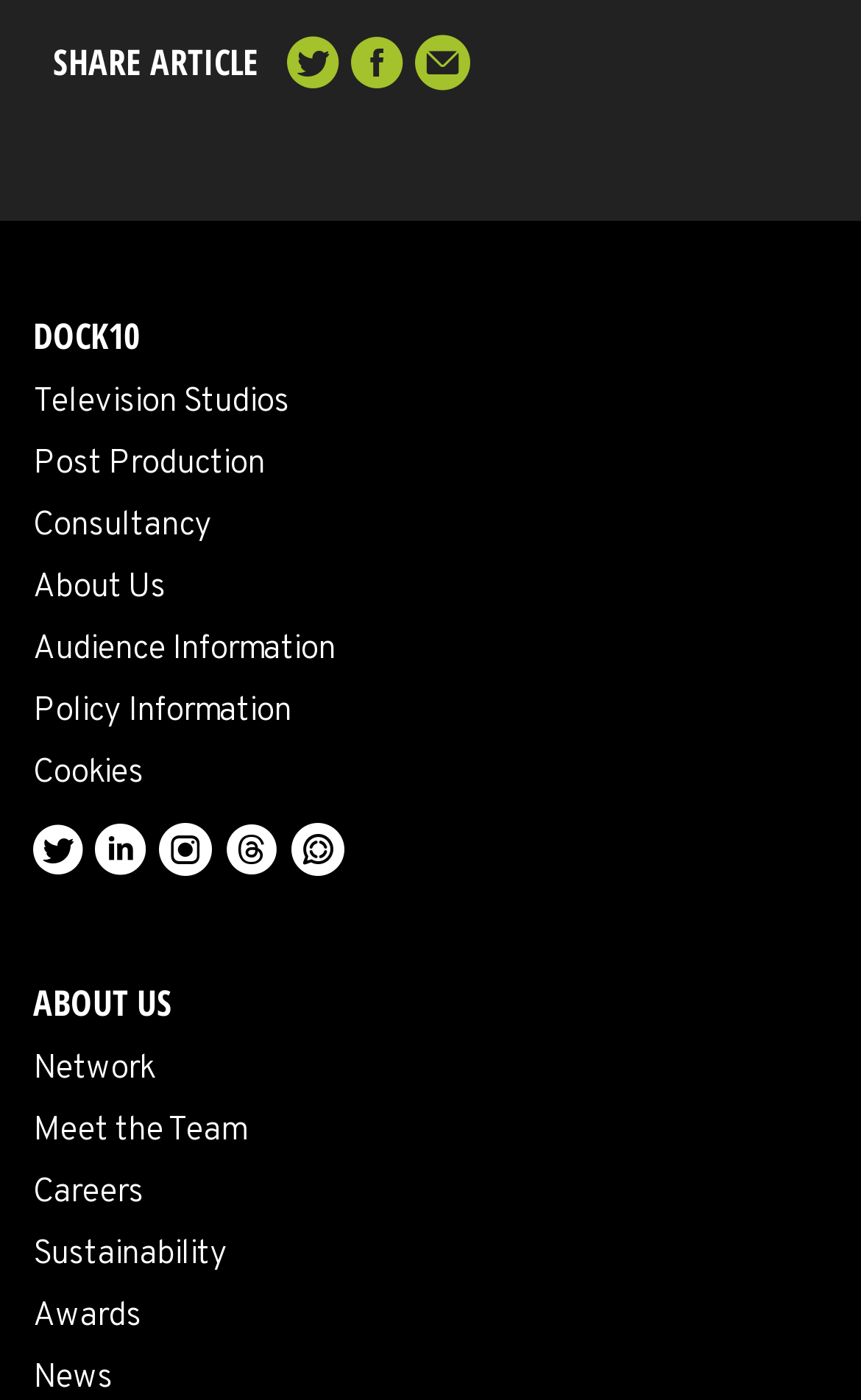Please mark the clickable region by giving the bounding box coordinates needed to complete this instruction: "View Awards".

[0.038, 0.926, 0.164, 0.956]